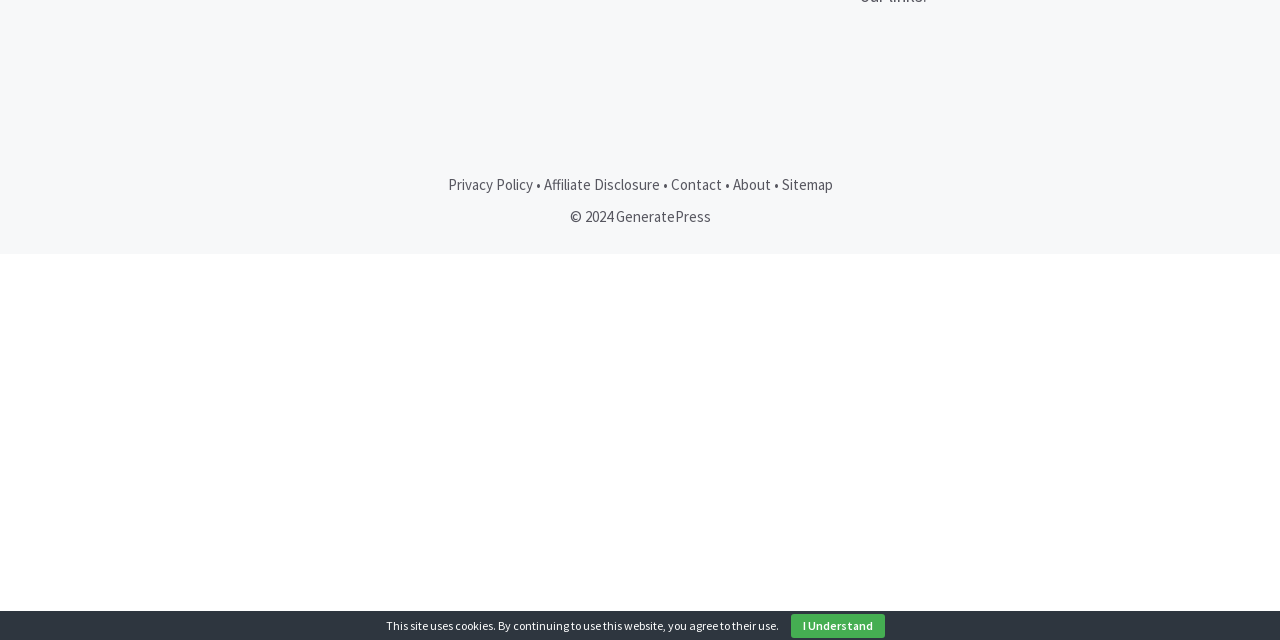Based on the element description About, identify the bounding box coordinates for the UI element. The coordinates should be in the format (top-left x, top-left y, bottom-right x, bottom-right y) and within the 0 to 1 range.

[0.572, 0.273, 0.602, 0.303]